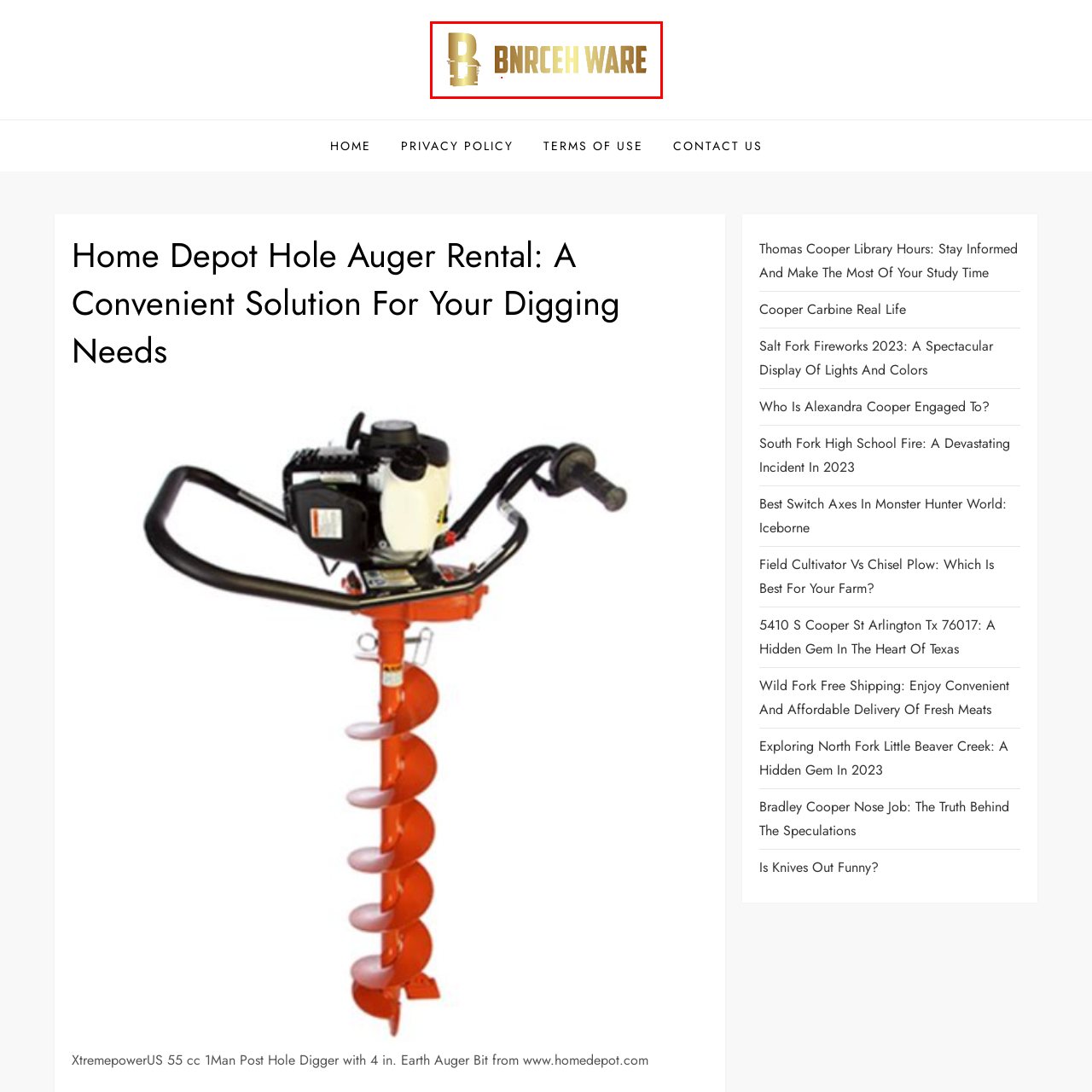Provide a comprehensive description of the image contained within the red rectangle.

The image features the logo of "Bnrceh Ware," prominently displayed in a stylish gold gradient. The logo showcases a sophisticated font, where the letters transition from a darker gold tone to a lighter one, creating a visually appealing effect. Accompanying the name, the design reflects a sense of elegance and modernity, suitable for a brand aimed at providing high-quality products or services. This logo serves as a visual anchor for the brand's online presence, inviting users to explore more about their offerings, possibly related to rental or retail services.